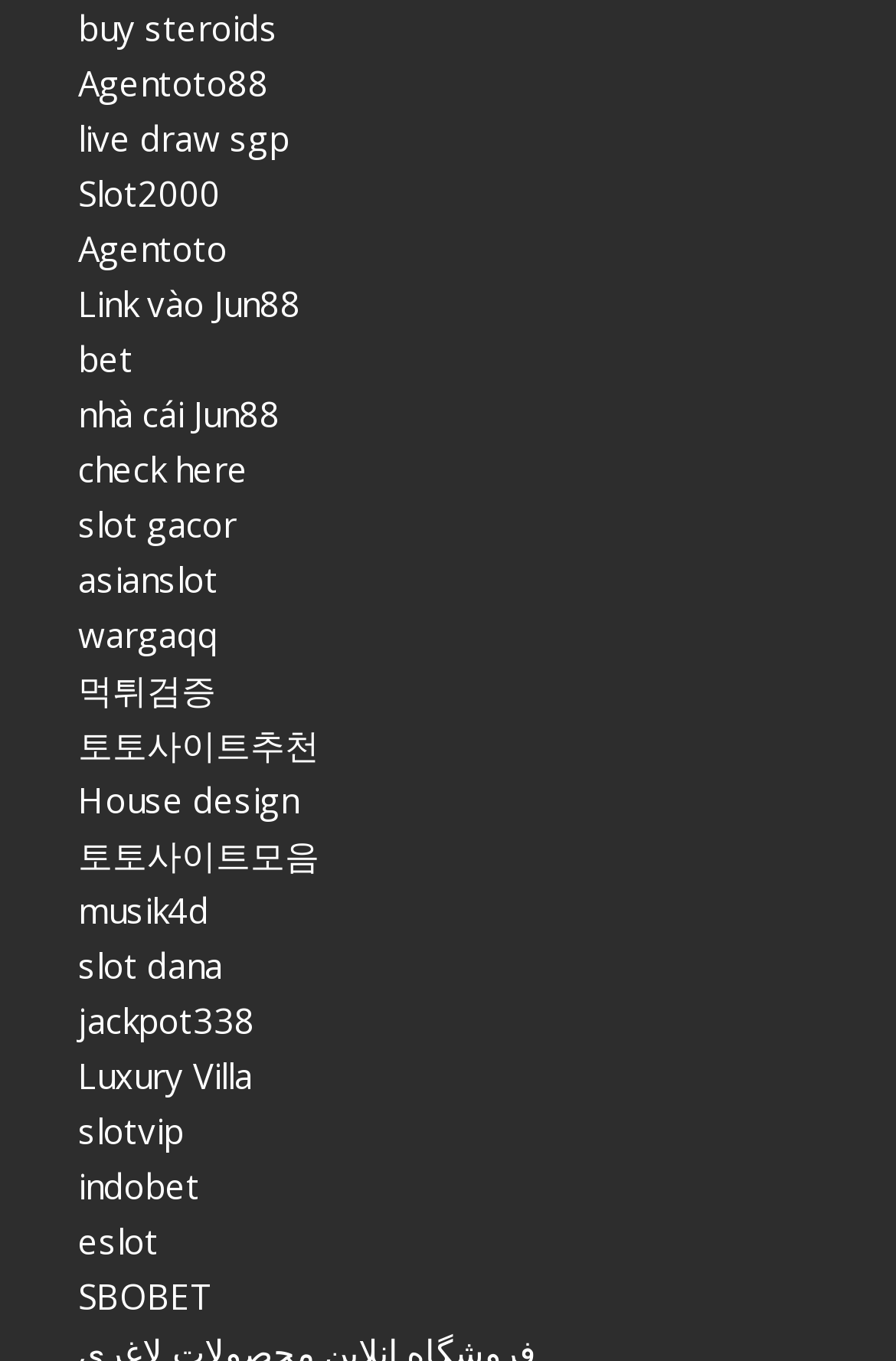Can you specify the bounding box coordinates of the area that needs to be clicked to fulfill the following instruction: "check 'live draw sgp'"?

[0.087, 0.084, 0.323, 0.118]